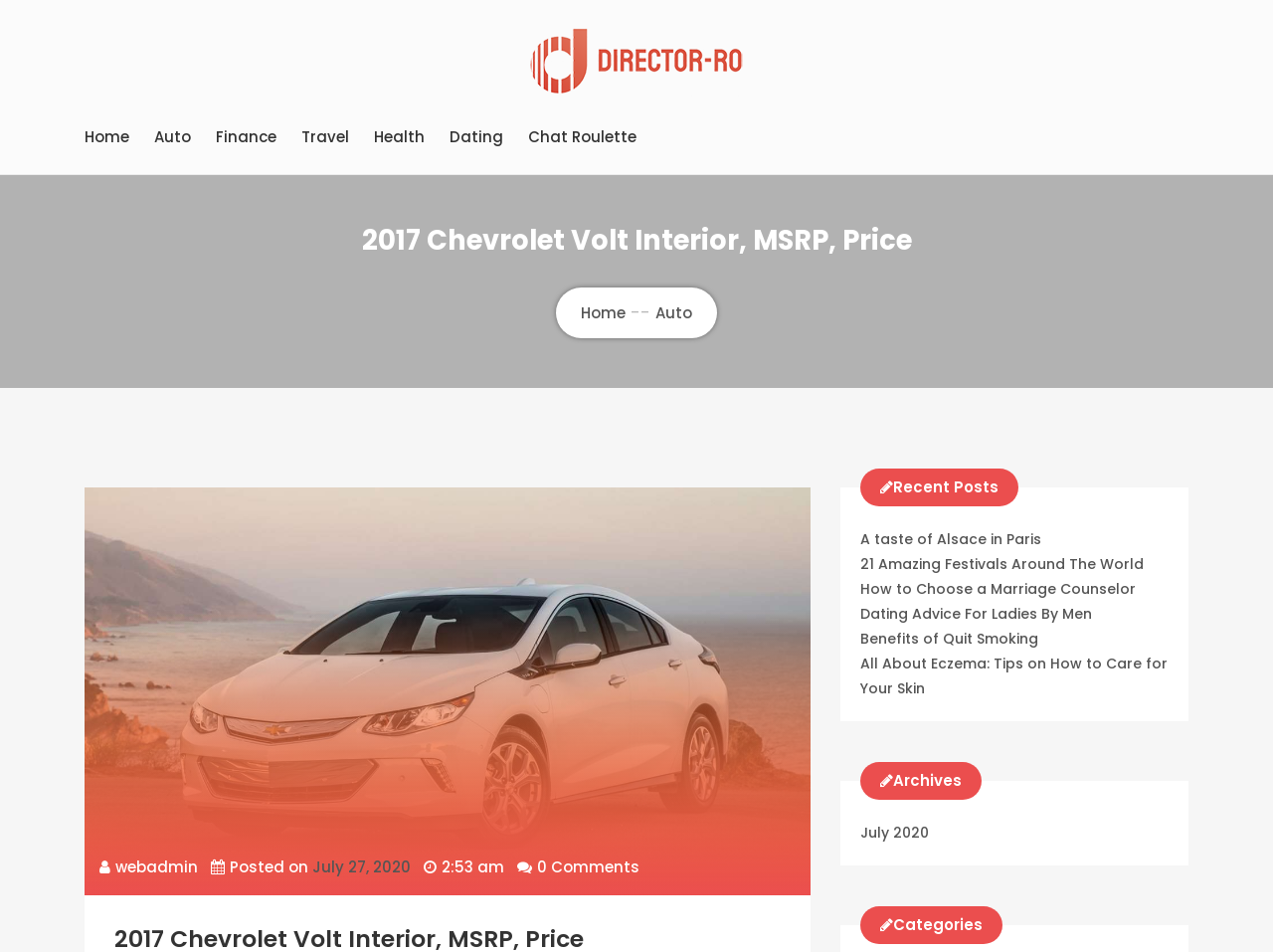Identify the bounding box coordinates necessary to click and complete the given instruction: "Click on the RACER SUPPORT link".

None